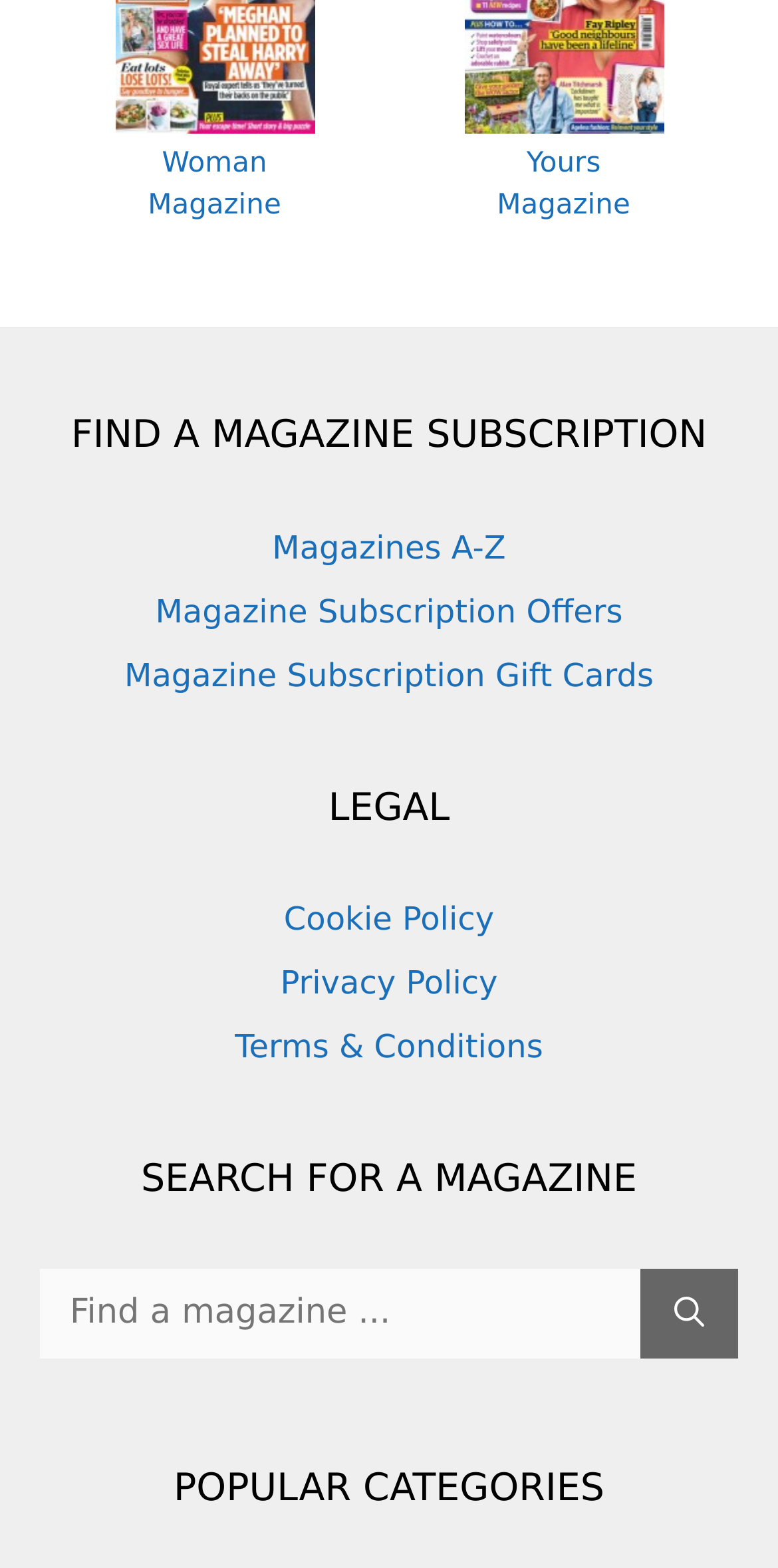What is the purpose of the search box?
From the screenshot, supply a one-word or short-phrase answer.

Search for a magazine